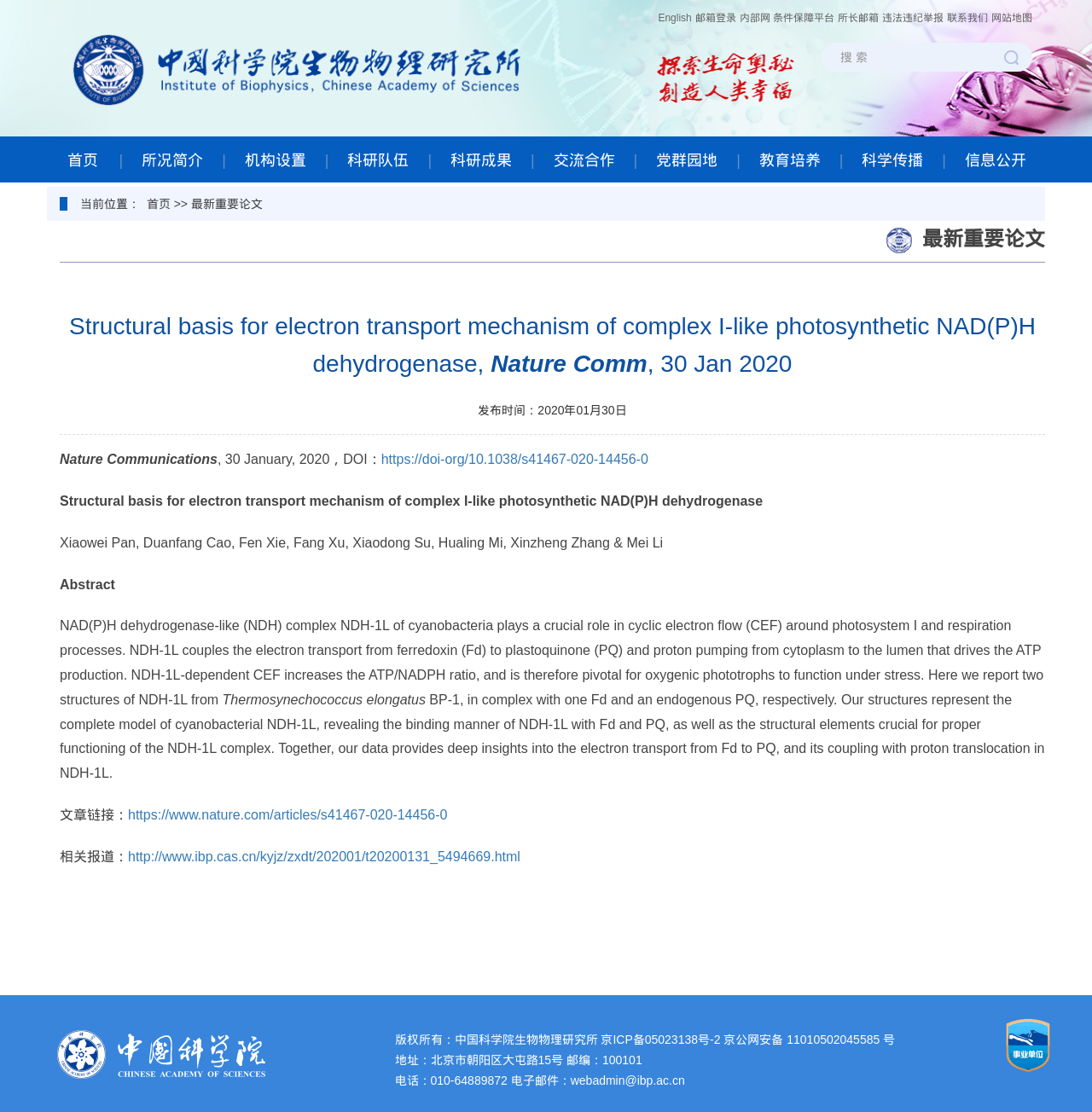Give a concise answer using only one word or phrase for this question:
What is the name of the journal where the research paper was published?

Nature Communications